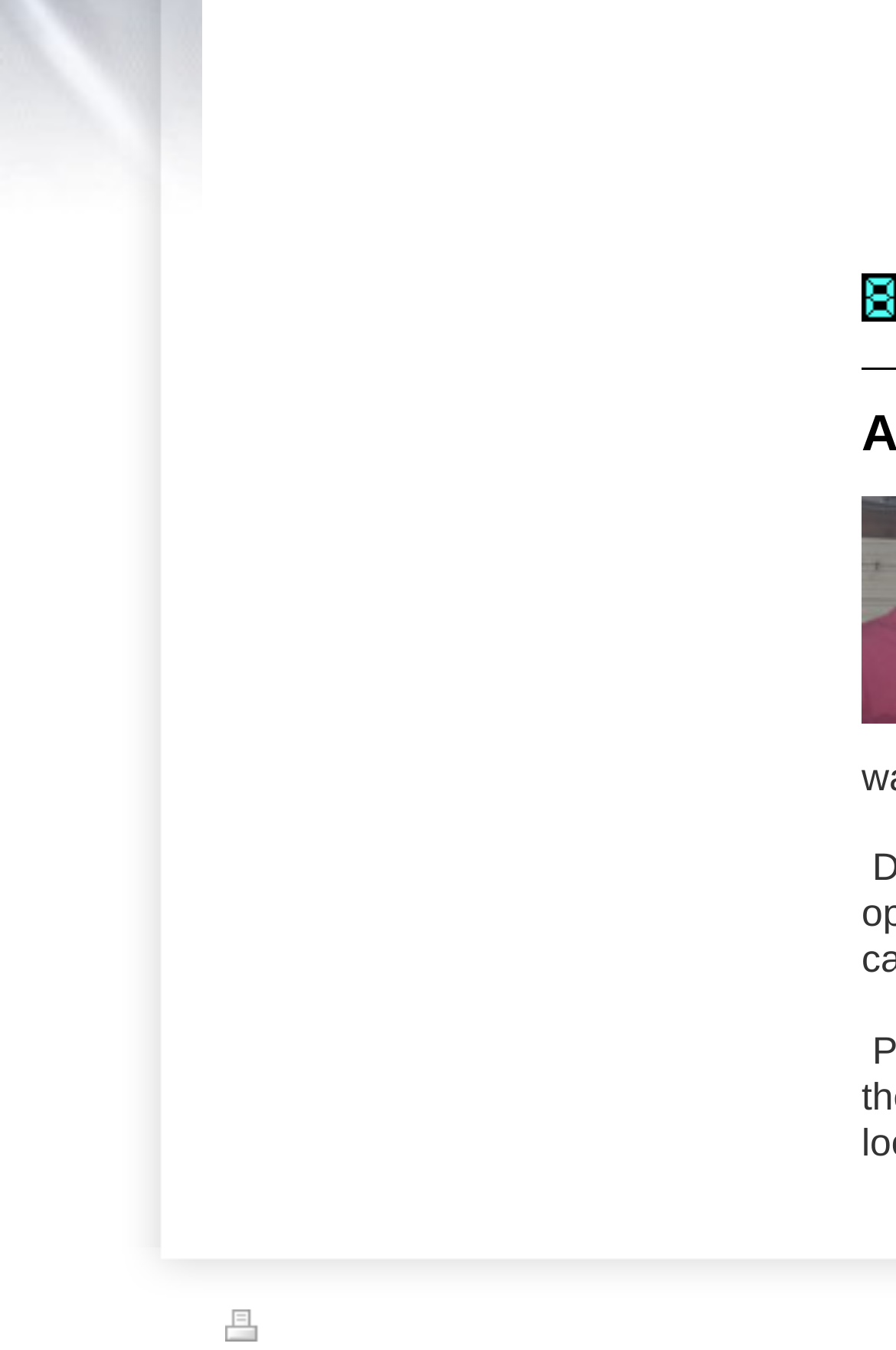Using the element description: "Print", determine the bounding box coordinates for the specified UI element. The coordinates should be four float numbers between 0 and 1, [left, top, right, bottom].

[0.251, 0.957, 0.371, 0.977]